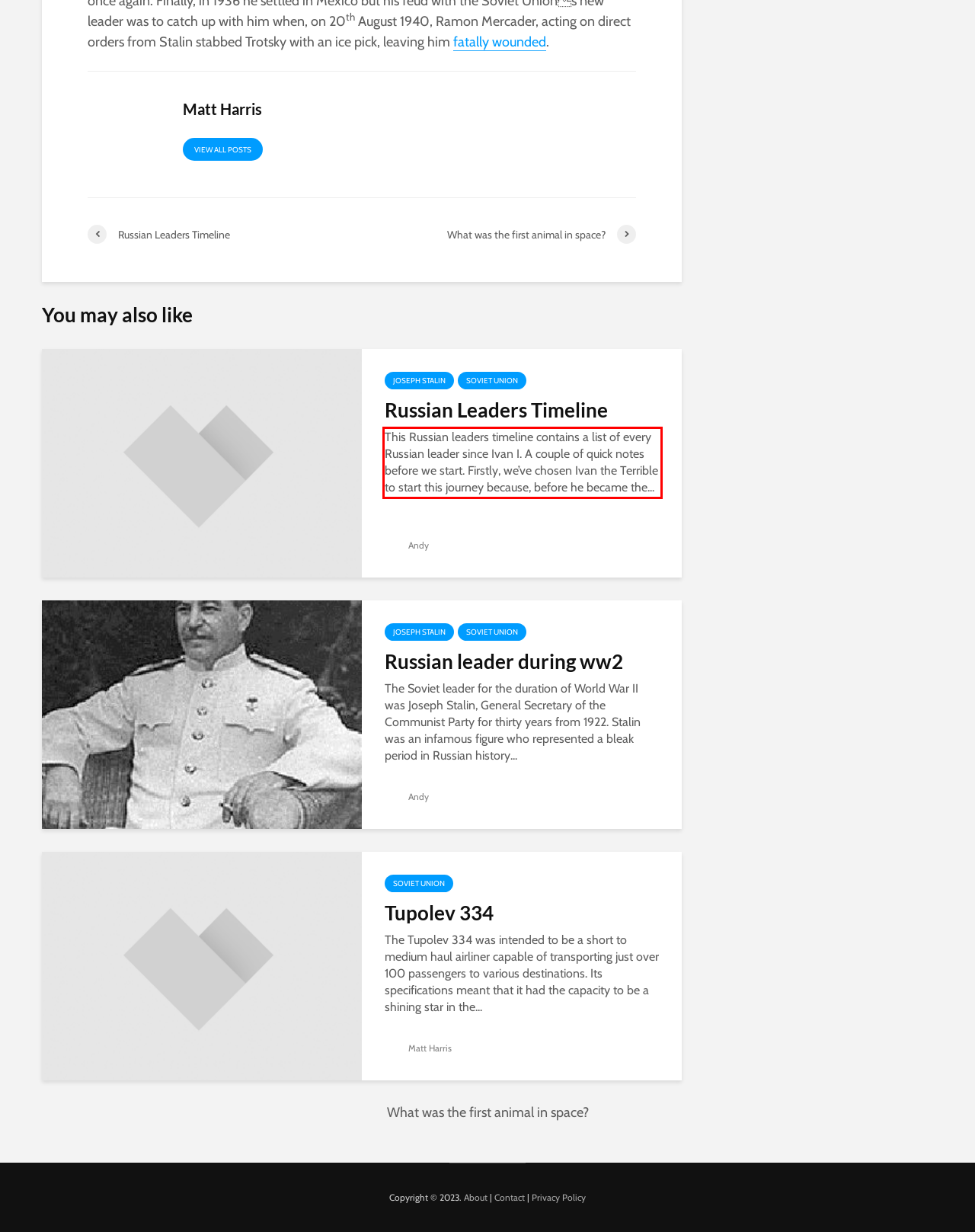Analyze the red bounding box in the provided webpage screenshot and generate the text content contained within.

This Russian leaders timeline contains a list of every Russian leader since Ivan I. A couple of quick notes before we start. Firstly, we’ve chosen Ivan the Terrible to start this journey because, before he became the...